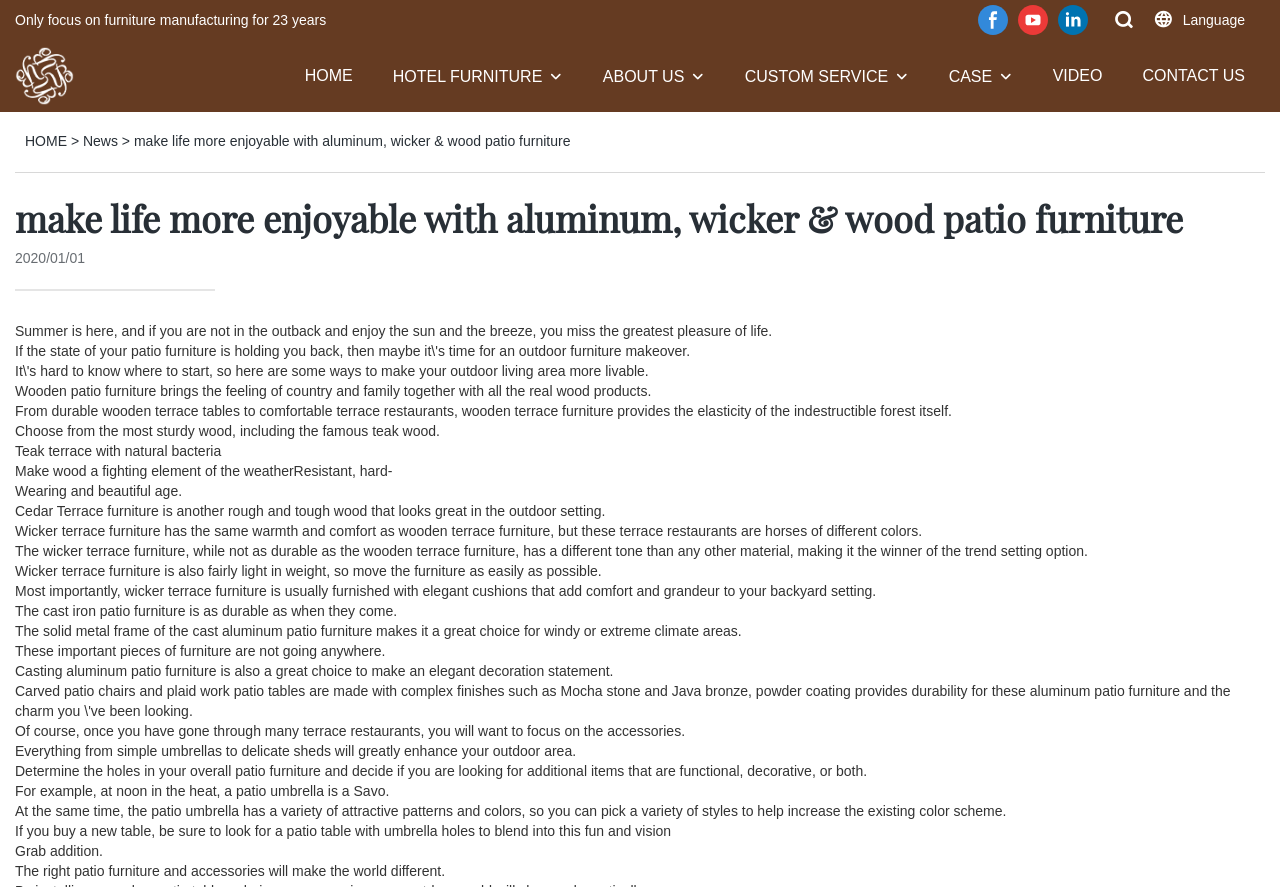Determine the bounding box coordinates of the element's region needed to click to follow the instruction: "Visit the HOME page". Provide these coordinates as four float numbers between 0 and 1, formatted as [left, top, right, bottom].

[0.238, 0.071, 0.276, 0.099]